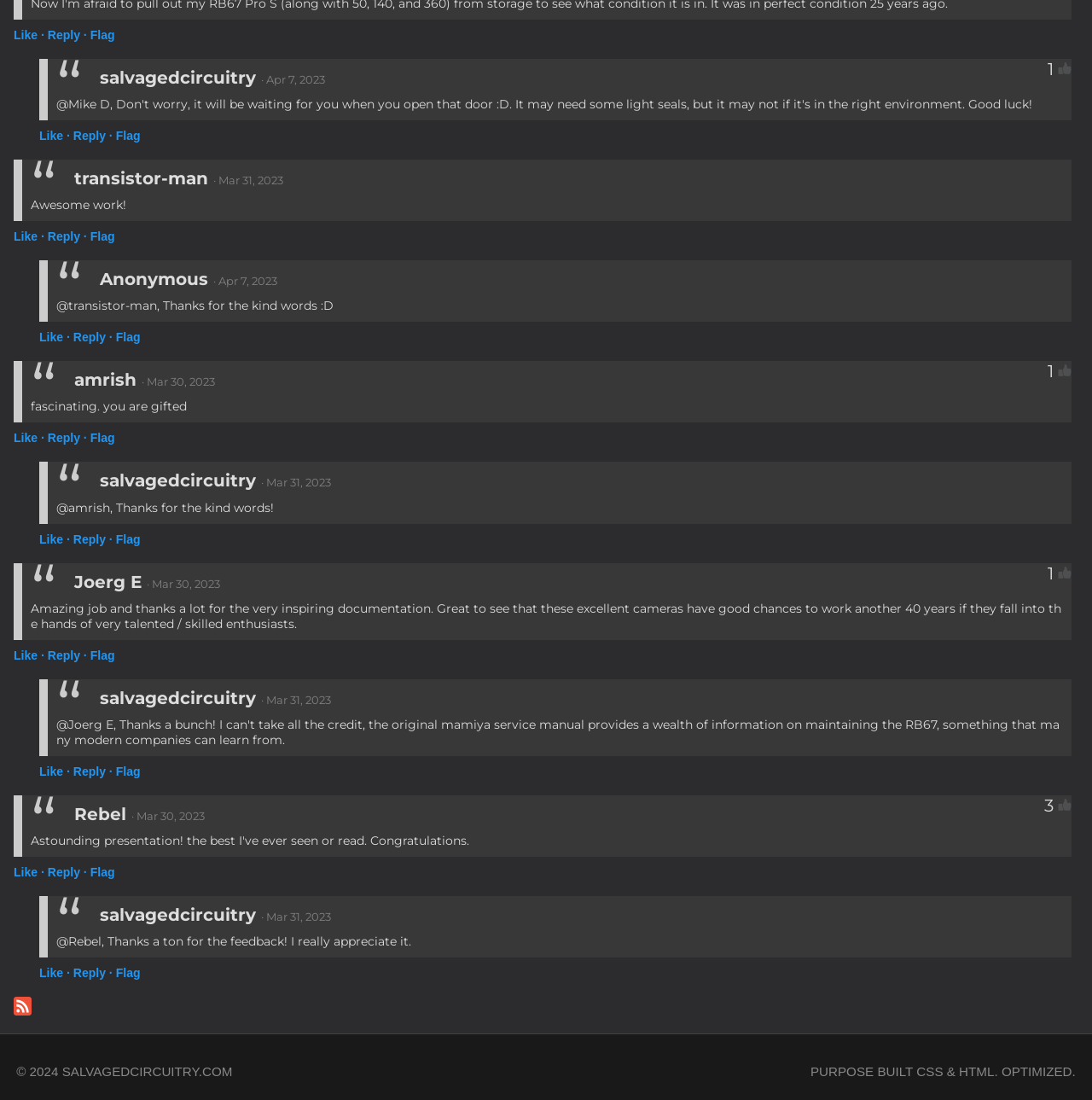Kindly determine the bounding box coordinates for the area that needs to be clicked to execute this instruction: "Flag a comment".

[0.106, 0.117, 0.129, 0.129]